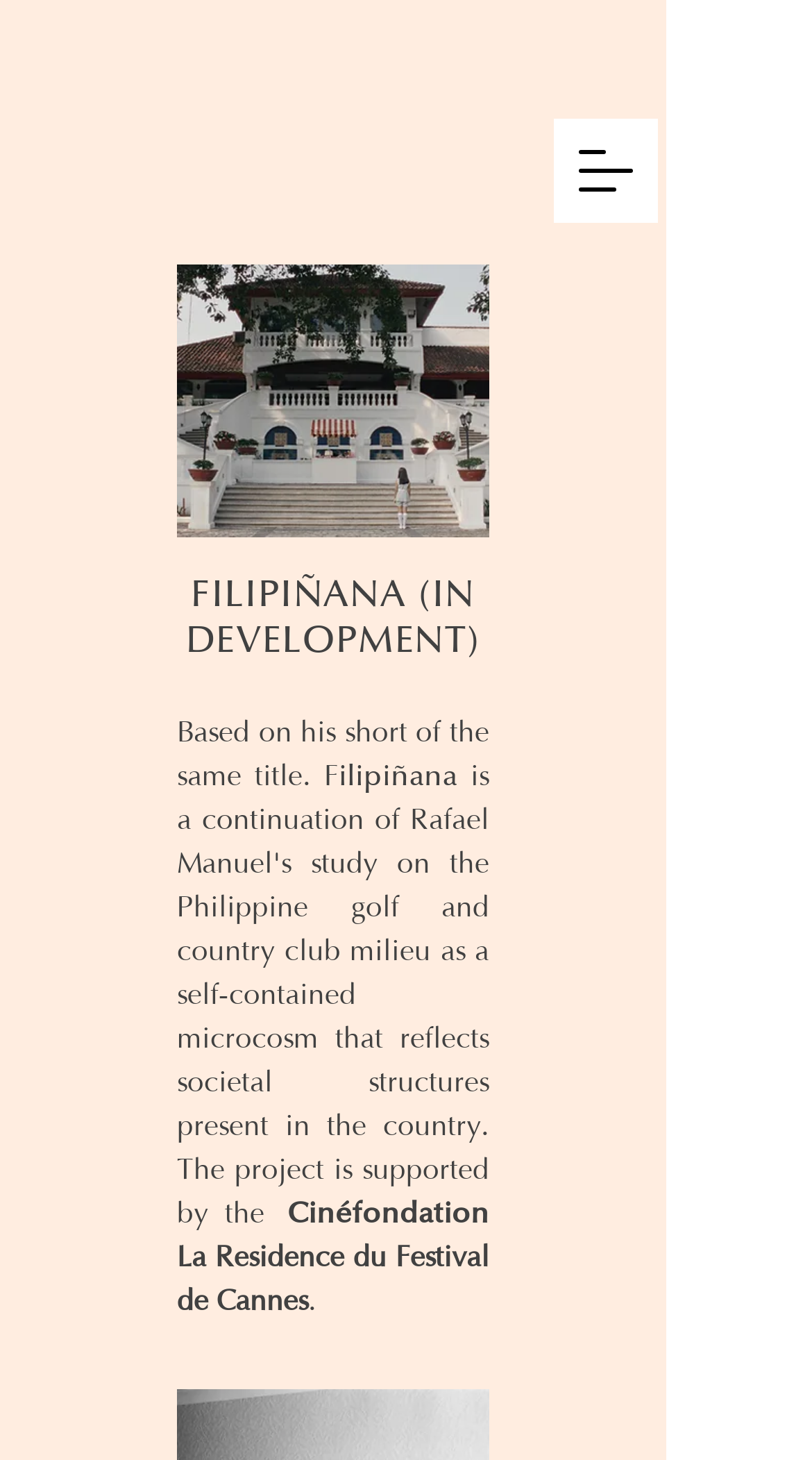What is the location associated with the film?
Based on the screenshot, provide a one-word or short-phrase response.

La Residence du Festival de Cannes